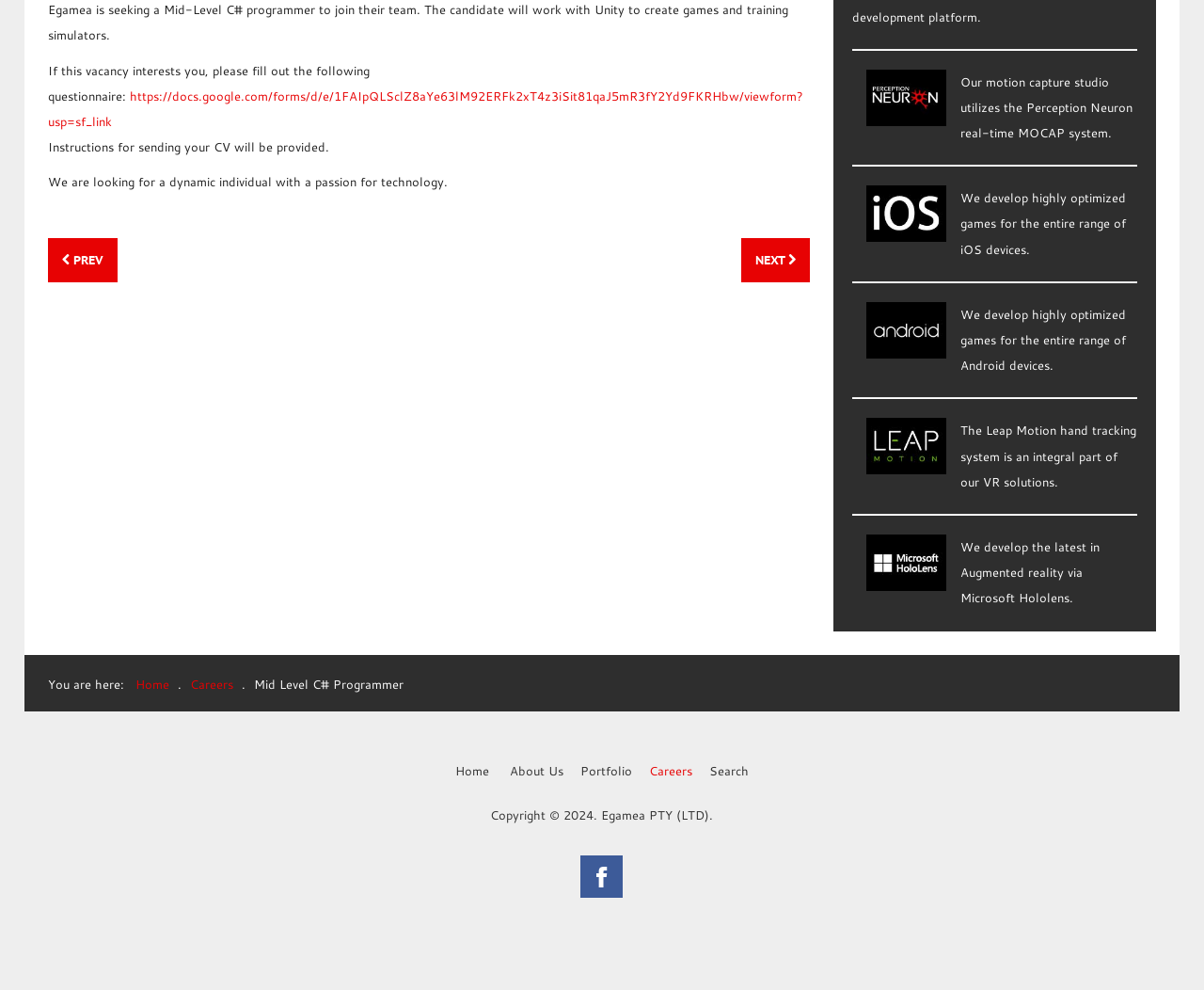Given the element description "About Us" in the screenshot, predict the bounding box coordinates of that UI element.

[0.423, 0.77, 0.468, 0.787]